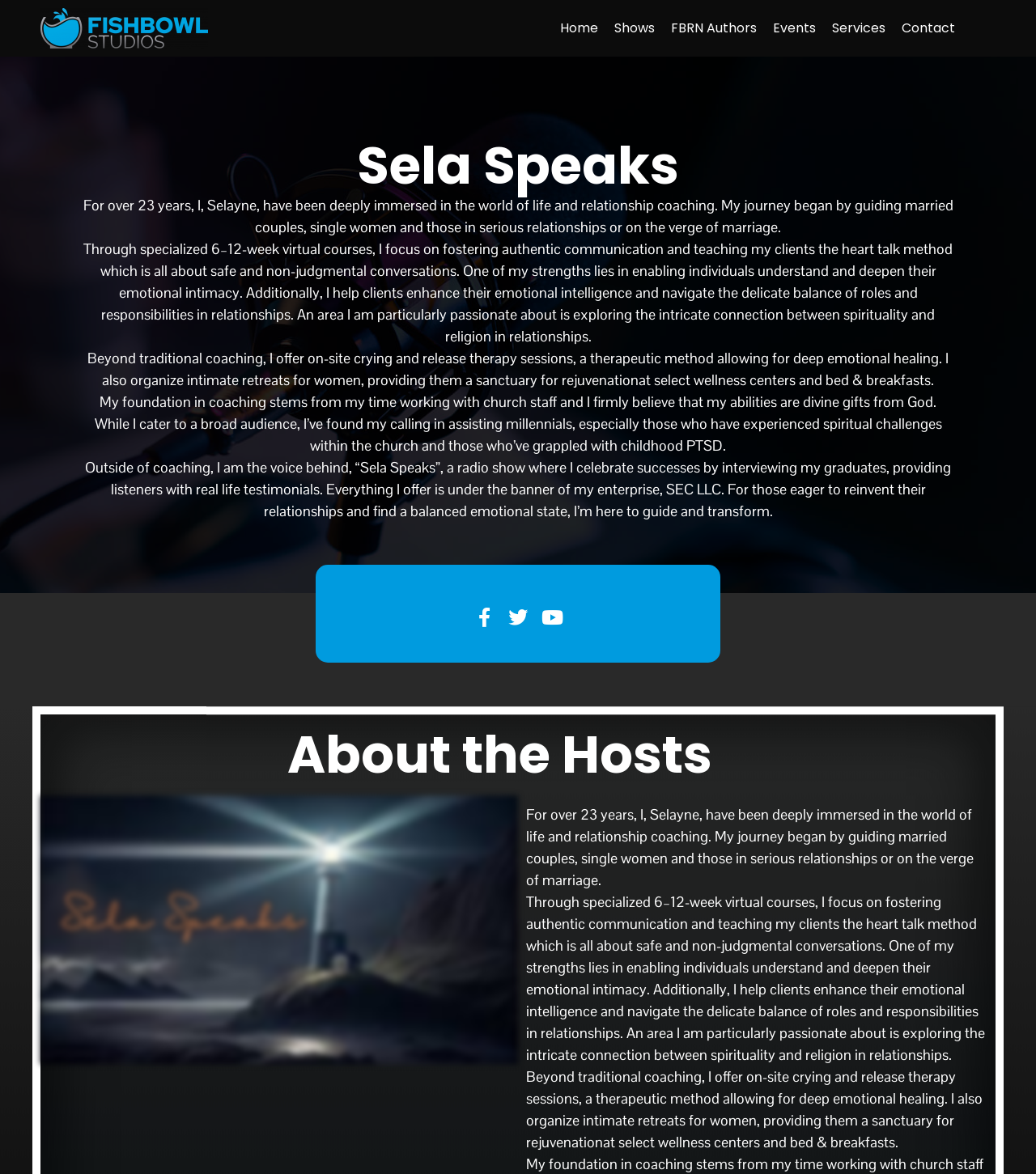What is the focus of Selayne's 6-12 week virtual courses?
Based on the image, provide your answer in one word or phrase.

Authentic communication